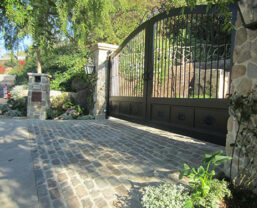Answer the following query concisely with a single word or phrase:
What is the color of the iron gate?

Black